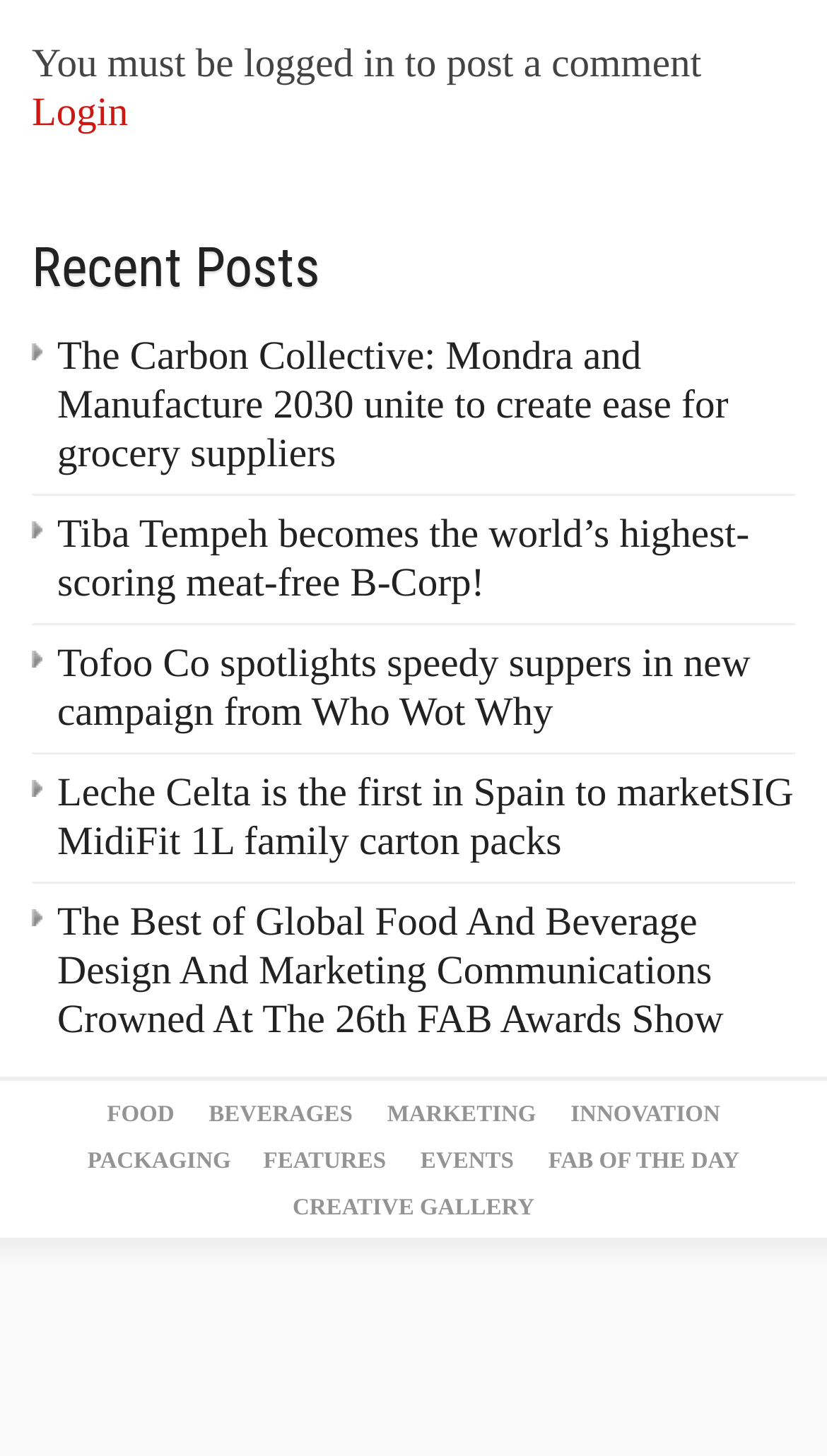Find the bounding box coordinates of the element to click in order to complete the given instruction: "Read about Leche Celta's new packaging."

[0.069, 0.53, 0.959, 0.594]